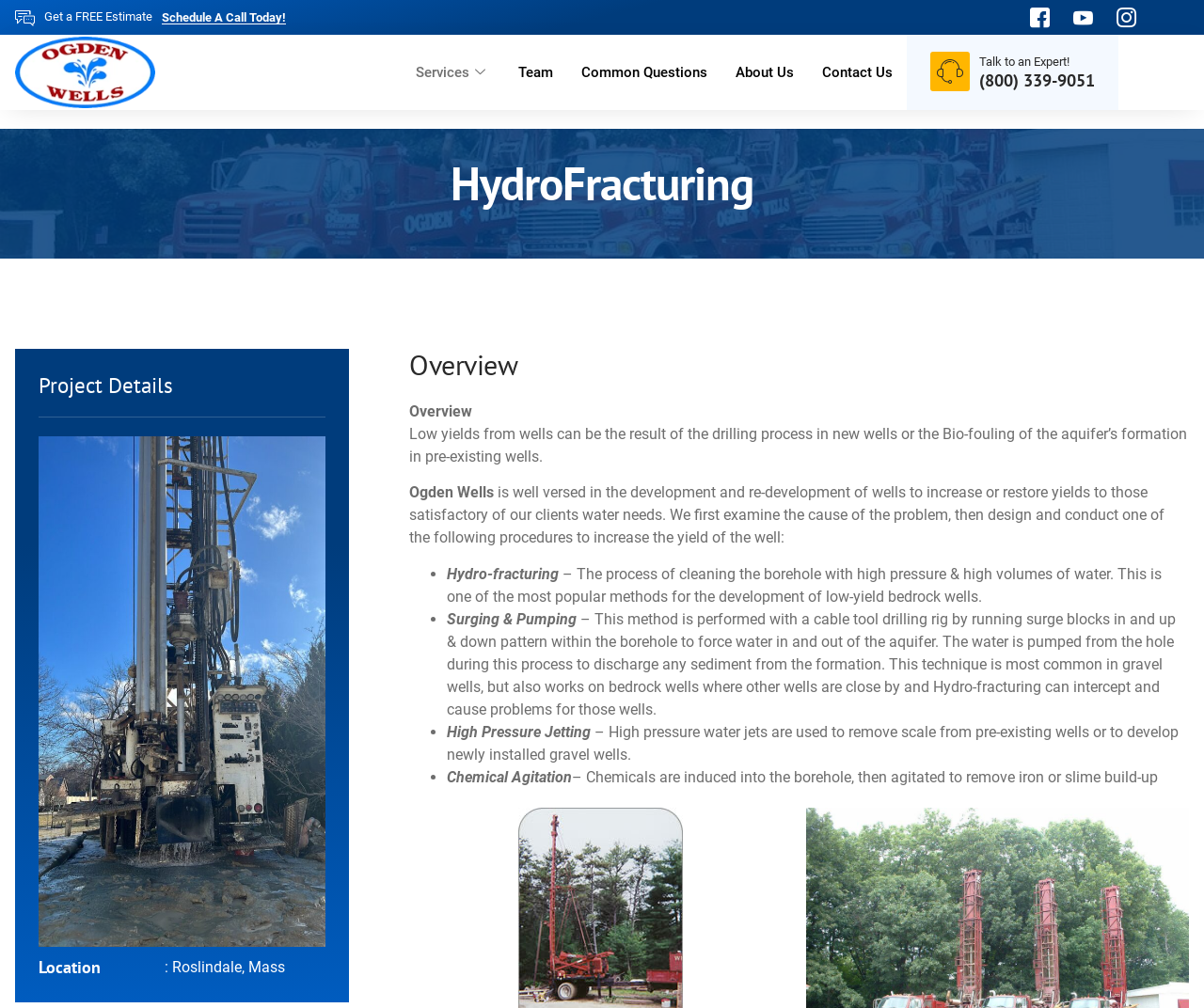What are the methods used to increase or restore yields to wells? Based on the image, give a response in one word or a short phrase.

Hydro-fracturing, Surging & Pumping, High Pressure Jetting, Chemical Agitation